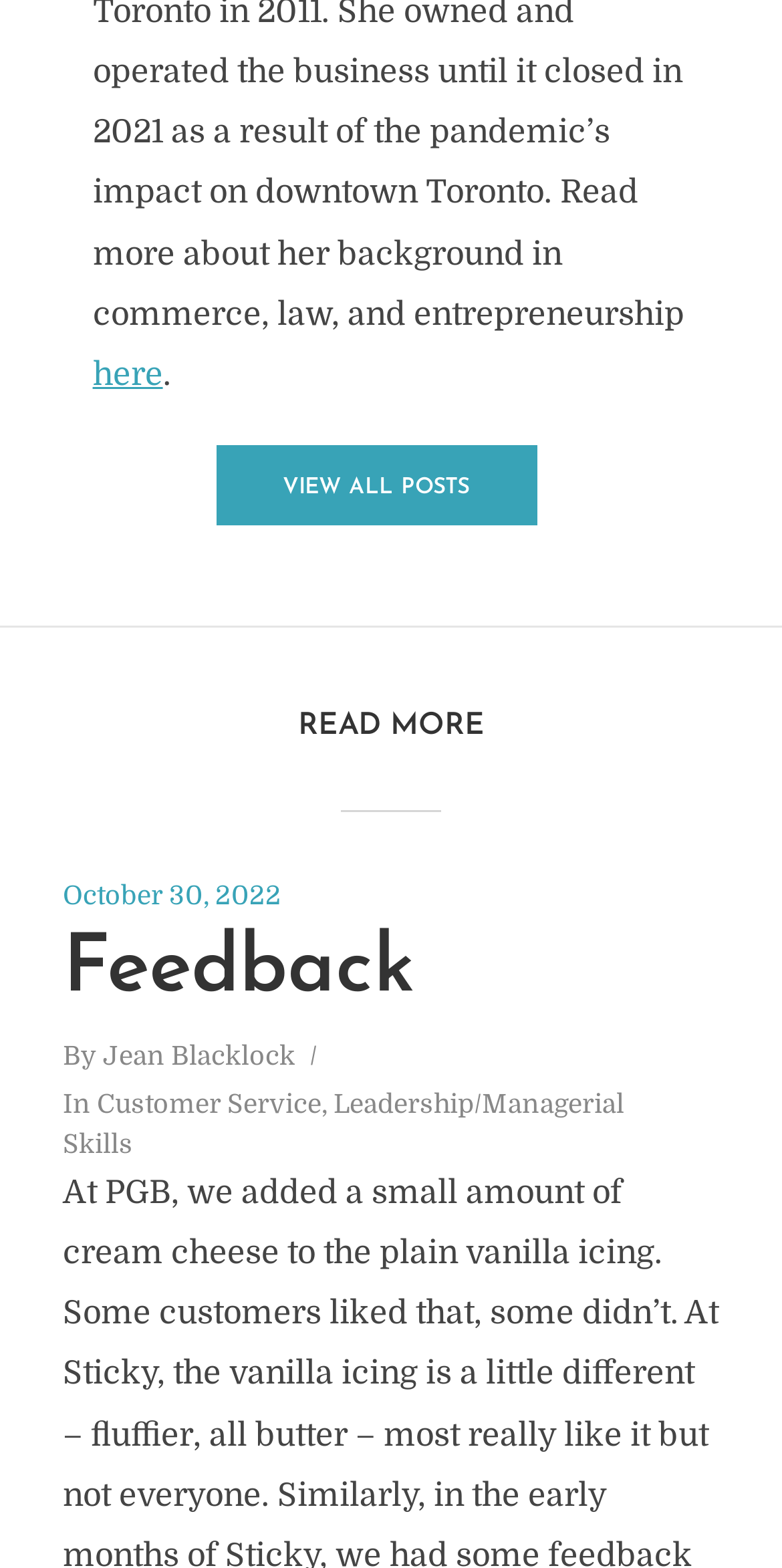What is the title of the latest post?
Examine the image and provide an in-depth answer to the question.

I found the title of the latest post by looking at the header section of the webpage, where it says 'Feedback' in a heading element.